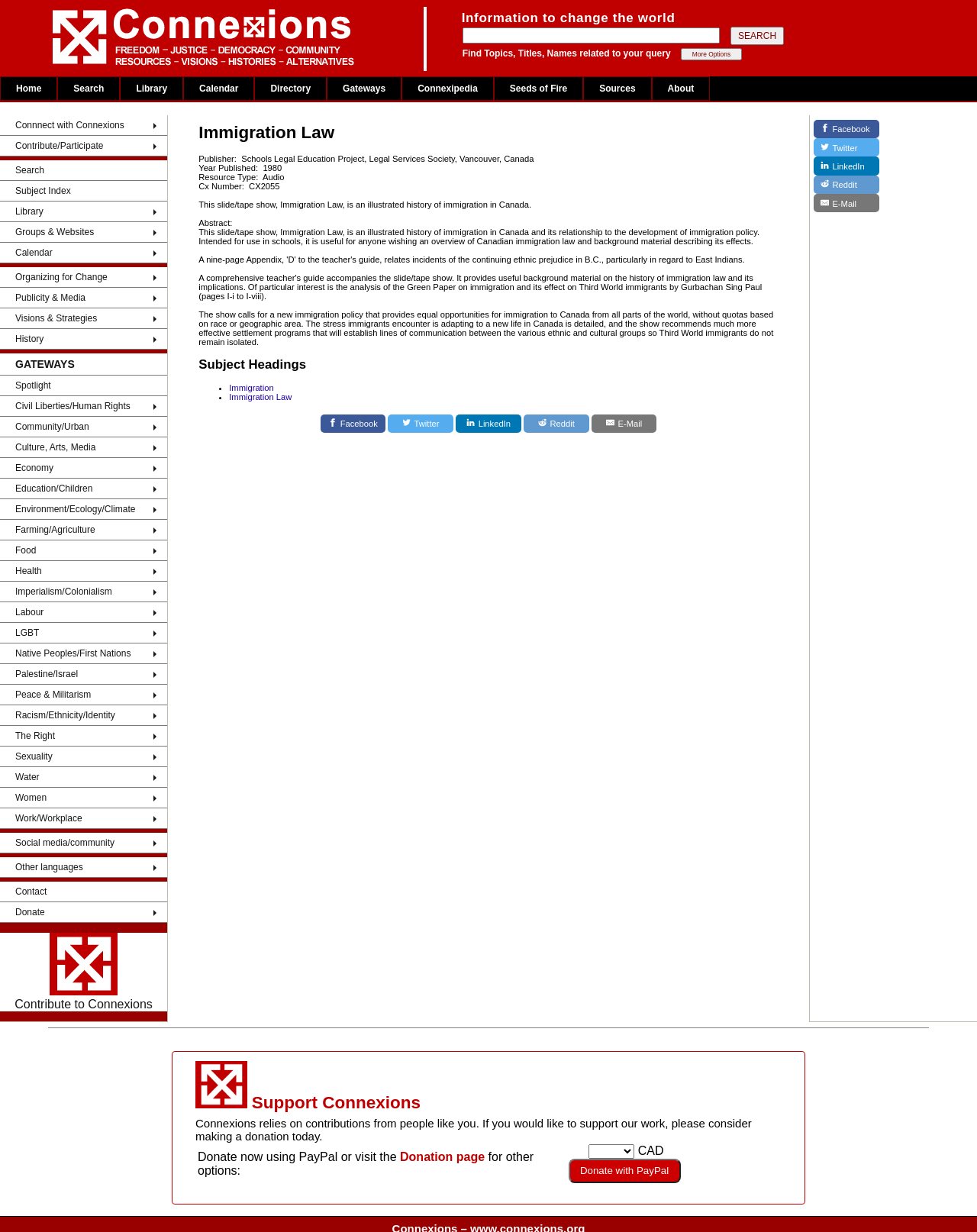Offer an extensive depiction of the webpage and its key elements.

The webpage is about Immigration Law, with a prominent image at the top left corner. Below the image, there is a layout table with three rows. The first row contains a cell with the text "Information to change the world". The second row has a cell with a search box and a "SEARCH" button. The third row has a cell with the text "Find Topics, Titles, Names related to your query More Options" and a "More Options" button.

To the left of the layout table, there are several links, including "Home", "Search", "Search Connexions", and others, which are arranged vertically. These links are followed by a series of links categorized under "Library", "Subject Index", "Title Index A-Z", and others.

On the right side of the webpage, there are more links, including "Calendar", "Directory", "Gateways", and others, which are also arranged vertically. These links are categorized under different topics, such as "Arts & Culture", "Economy", "Education", and others.

At the bottom of the webpage, there are more links, including "Connexipedia", "Seeds of Fire", and "Sources", which are also arranged vertically. These links appear to be related to specific topics or resources.

Overall, the webpage appears to be a portal or a directory for accessing various resources and information related to immigration law, with a focus on providing search functionality and categorized links to different topics and resources.